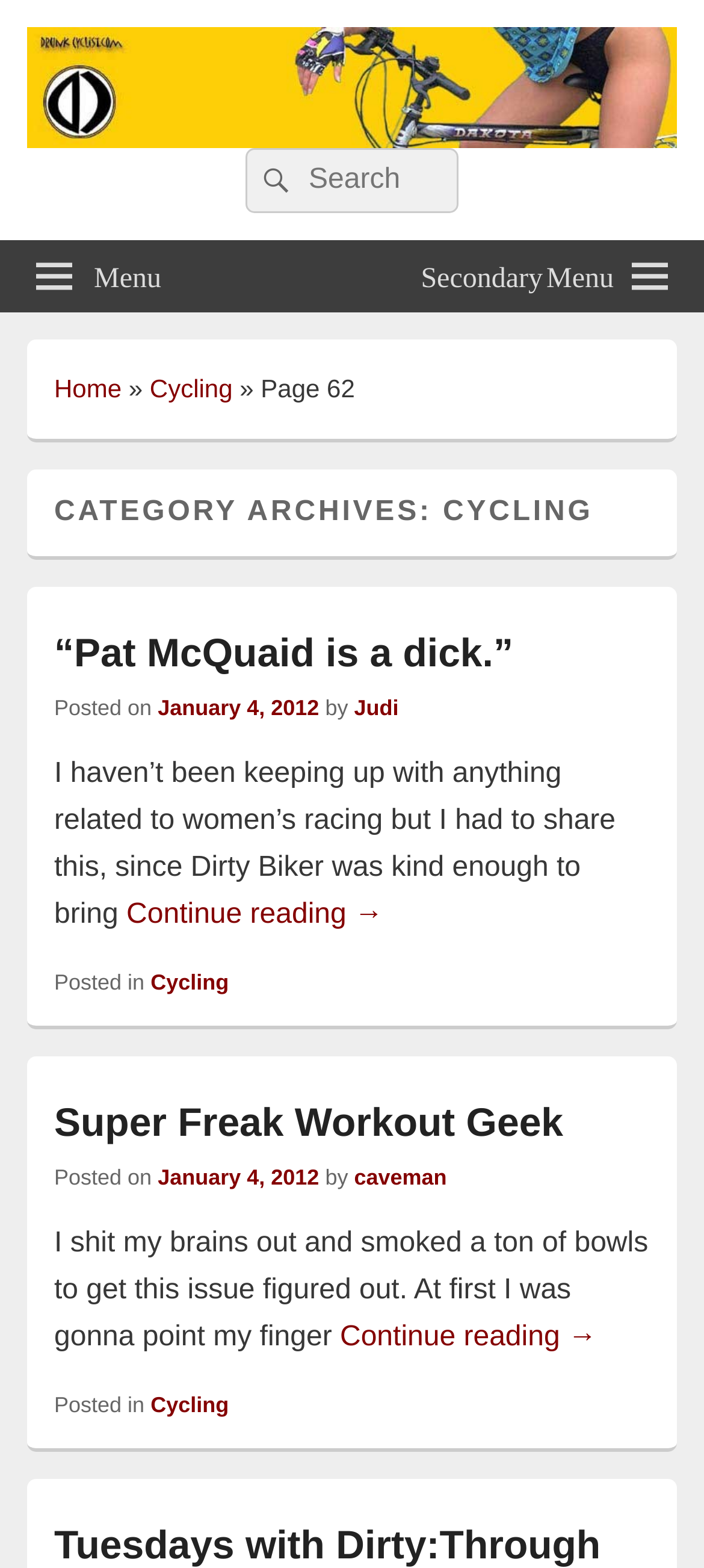Who wrote the article 'Pat McQuaid is a dick.'?
Refer to the image and give a detailed answer to the question.

The author of the article 'Pat McQuaid is a dick.' can be found in the byline of the article, which says 'by Judi'.